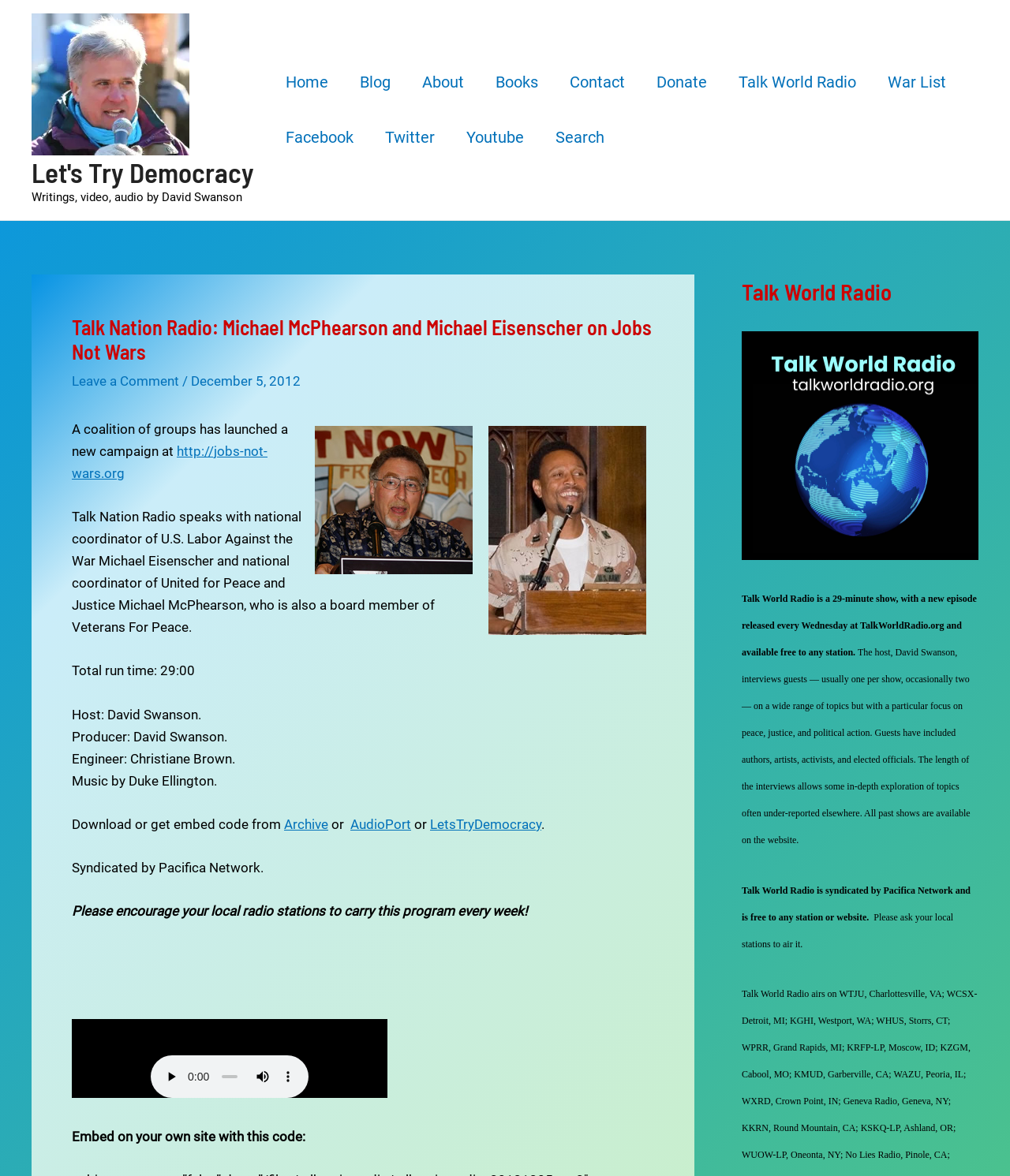Please provide the bounding box coordinates for the element that needs to be clicked to perform the following instruction: "Click on the 'Home' link". The coordinates should be given as four float numbers between 0 and 1, i.e., [left, top, right, bottom].

[0.267, 0.046, 0.341, 0.093]